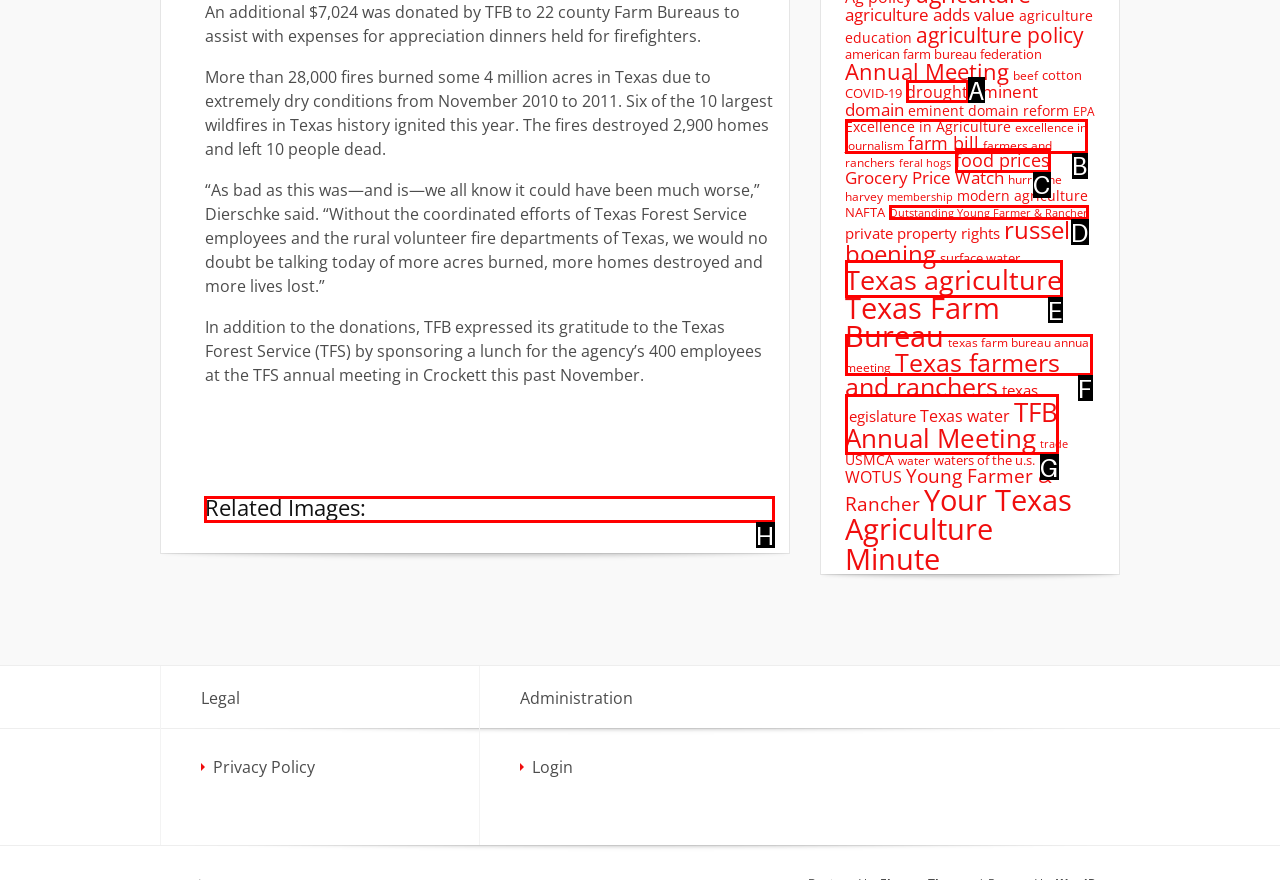Show which HTML element I need to click to perform this task: View related images Answer with the letter of the correct choice.

H